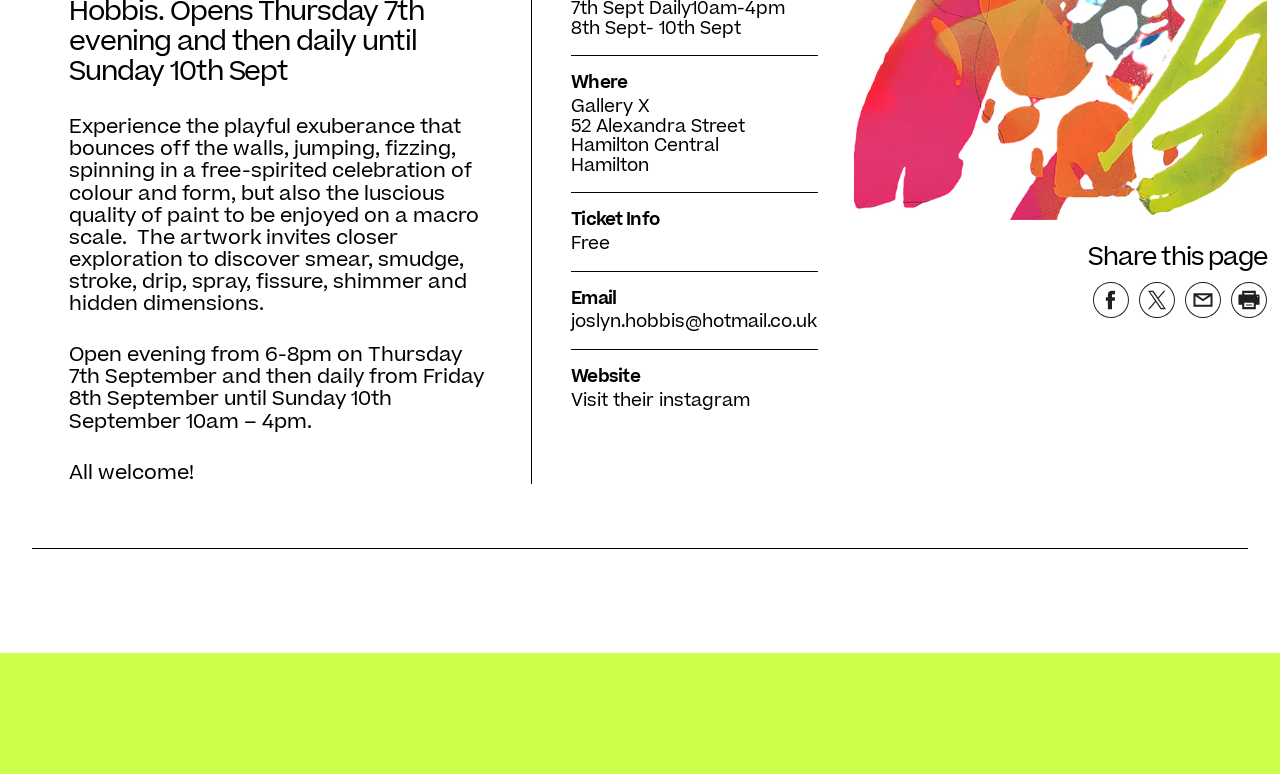Using the format (top-left x, top-left y, bottom-right x, bottom-right y), provide the bounding box coordinates for the described UI element. All values should be floating point numbers between 0 and 1: Back to top

None